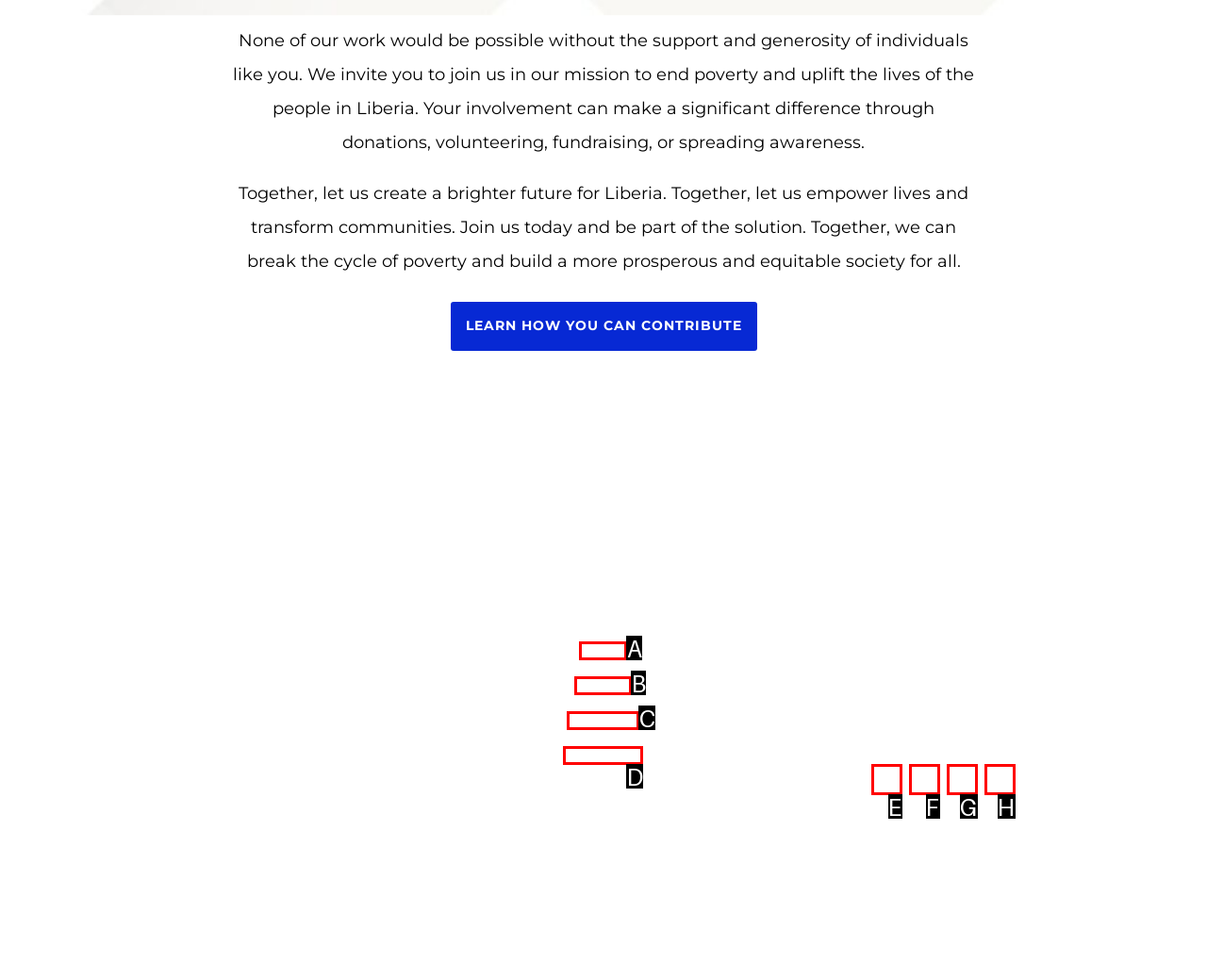Determine which HTML element best fits the description: Mission
Answer directly with the letter of the matching option from the available choices.

B